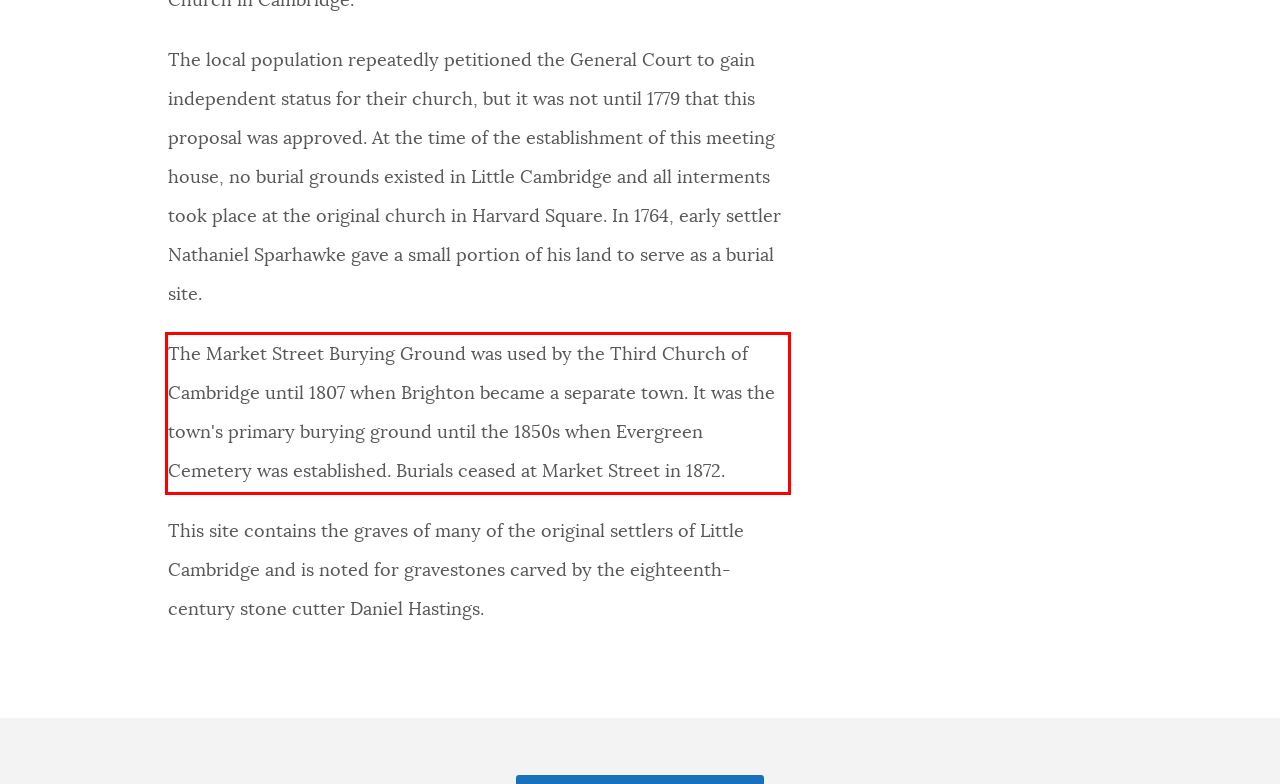Within the screenshot of a webpage, identify the red bounding box and perform OCR to capture the text content it contains.

The Market Street Burying Ground was used by the Third Church of Cambridge until 1807 when Brighton became a separate town. It was the town's primary burying ground until the 1850s when Evergreen Cemetery was established. Burials ceased at Market Street in 1872.